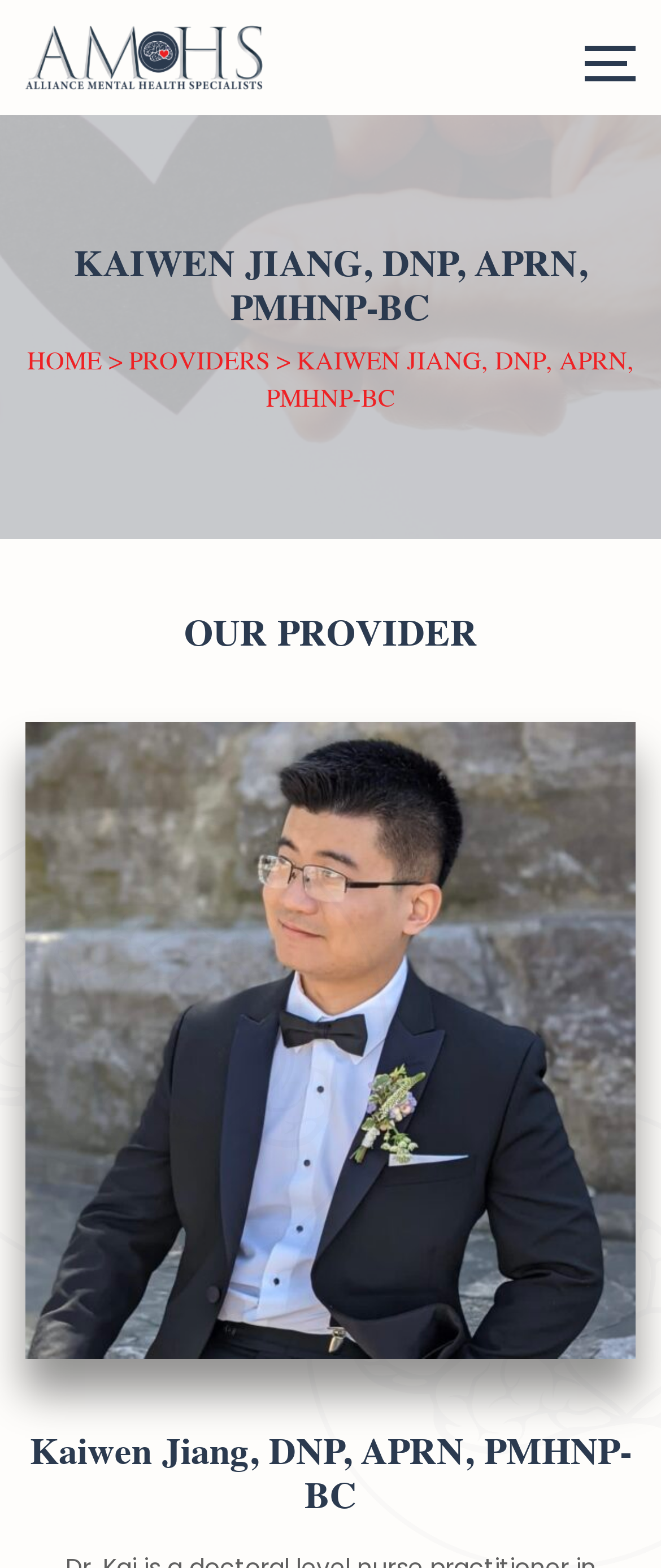Please provide a short answer using a single word or phrase for the question:
What is the profession of Kaiwen Jiang?

Mental Health Specialist